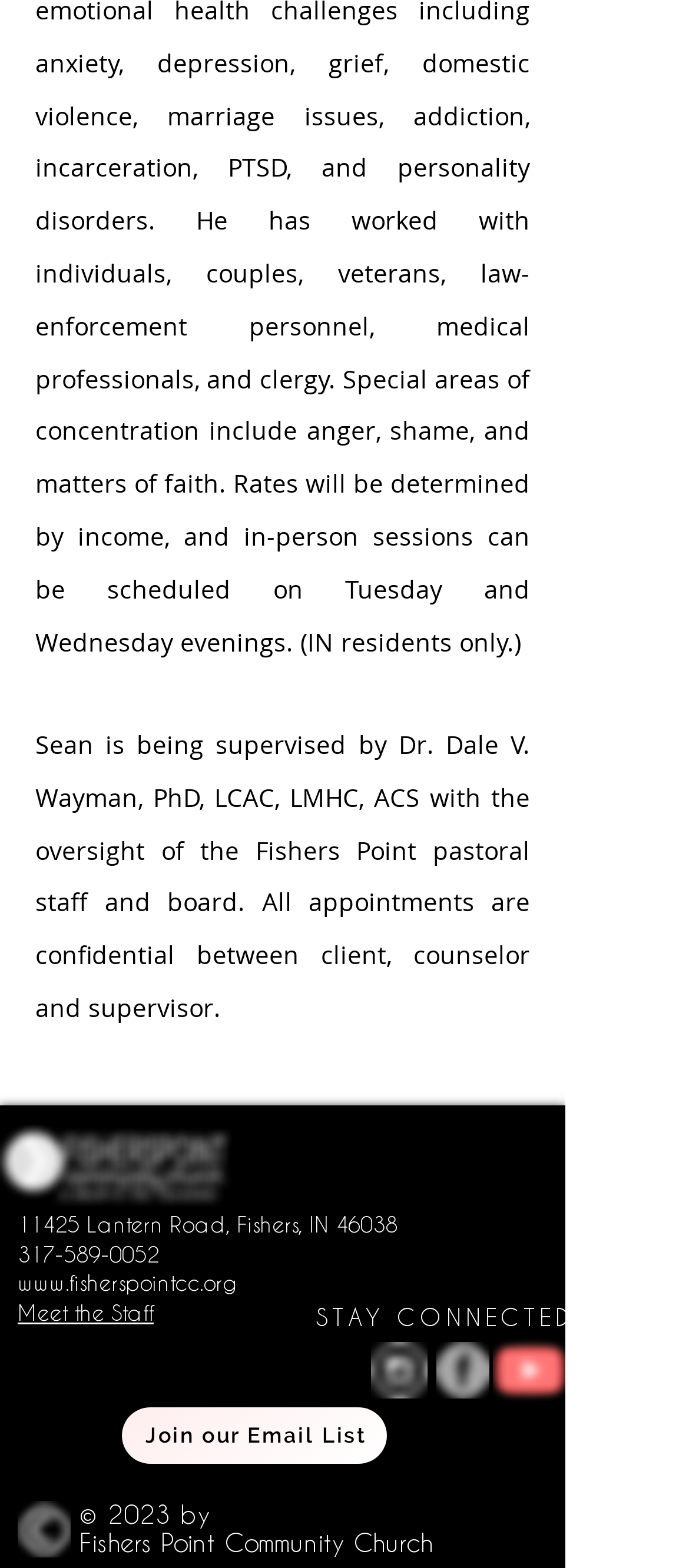Please respond to the question with a concise word or phrase:
What is the address of Fishers Point?

11425 Lantern Road, Fishers, IN 46038